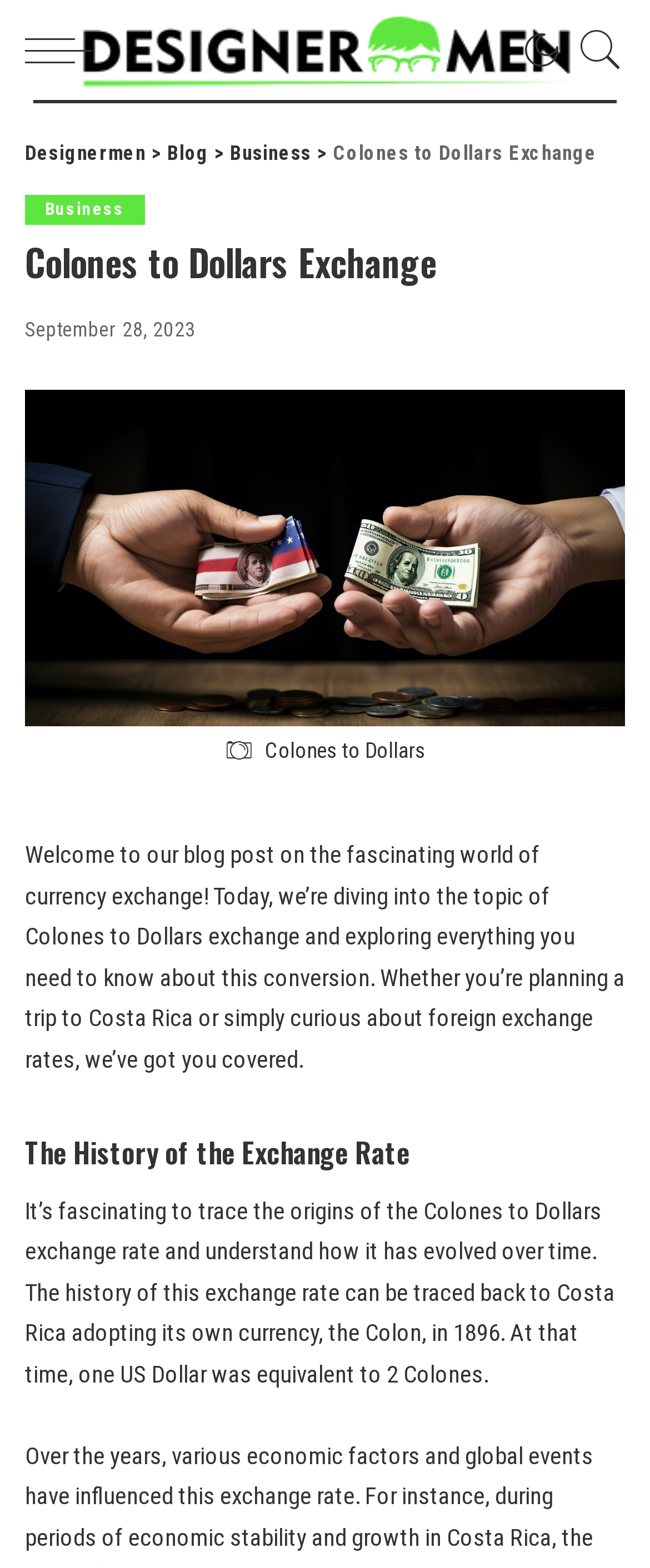Please provide a one-word or phrase answer to the question: 
When was the Colon adopted as Costa Rica's currency?

1896